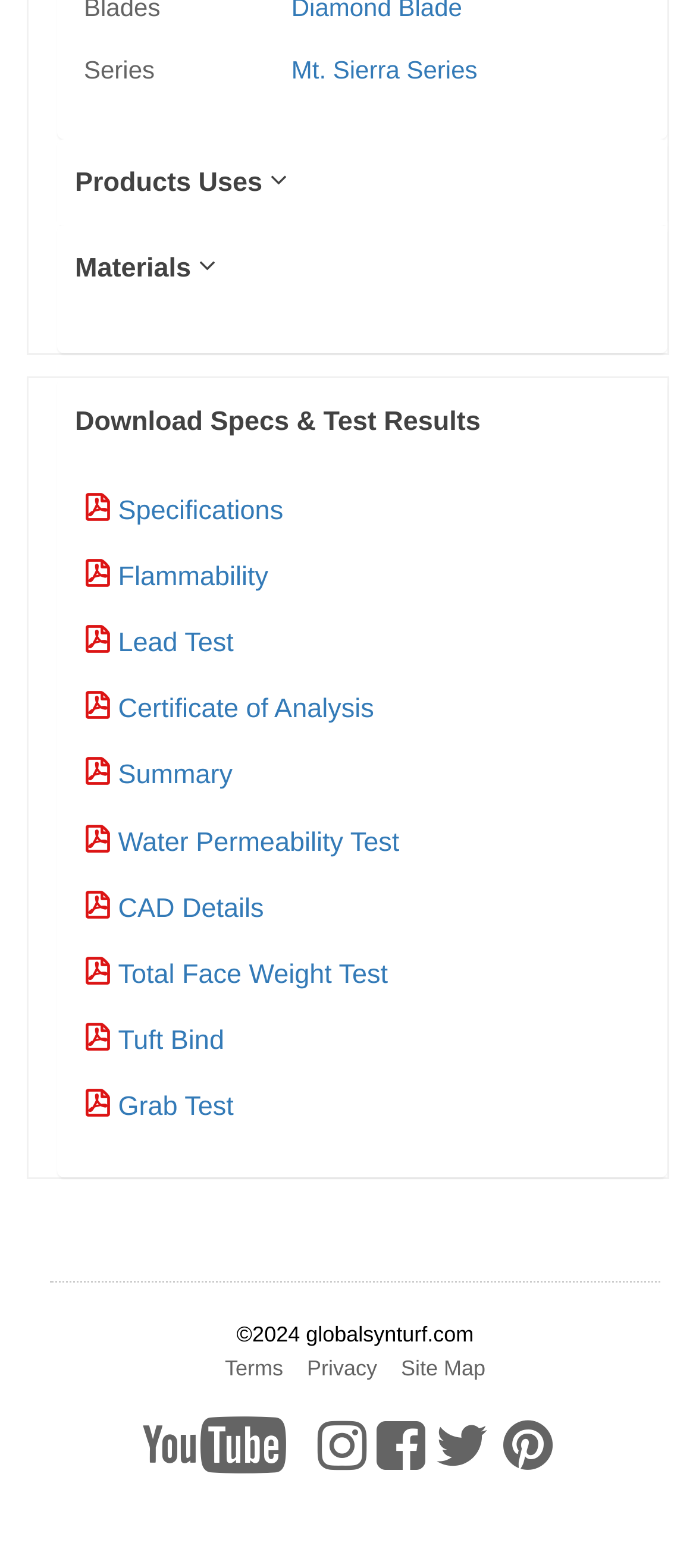Determine the bounding box of the UI element mentioned here: "Site Map". The coordinates must be in the format [left, top, right, bottom] with values ranging from 0 to 1.

[0.576, 0.865, 0.698, 0.881]